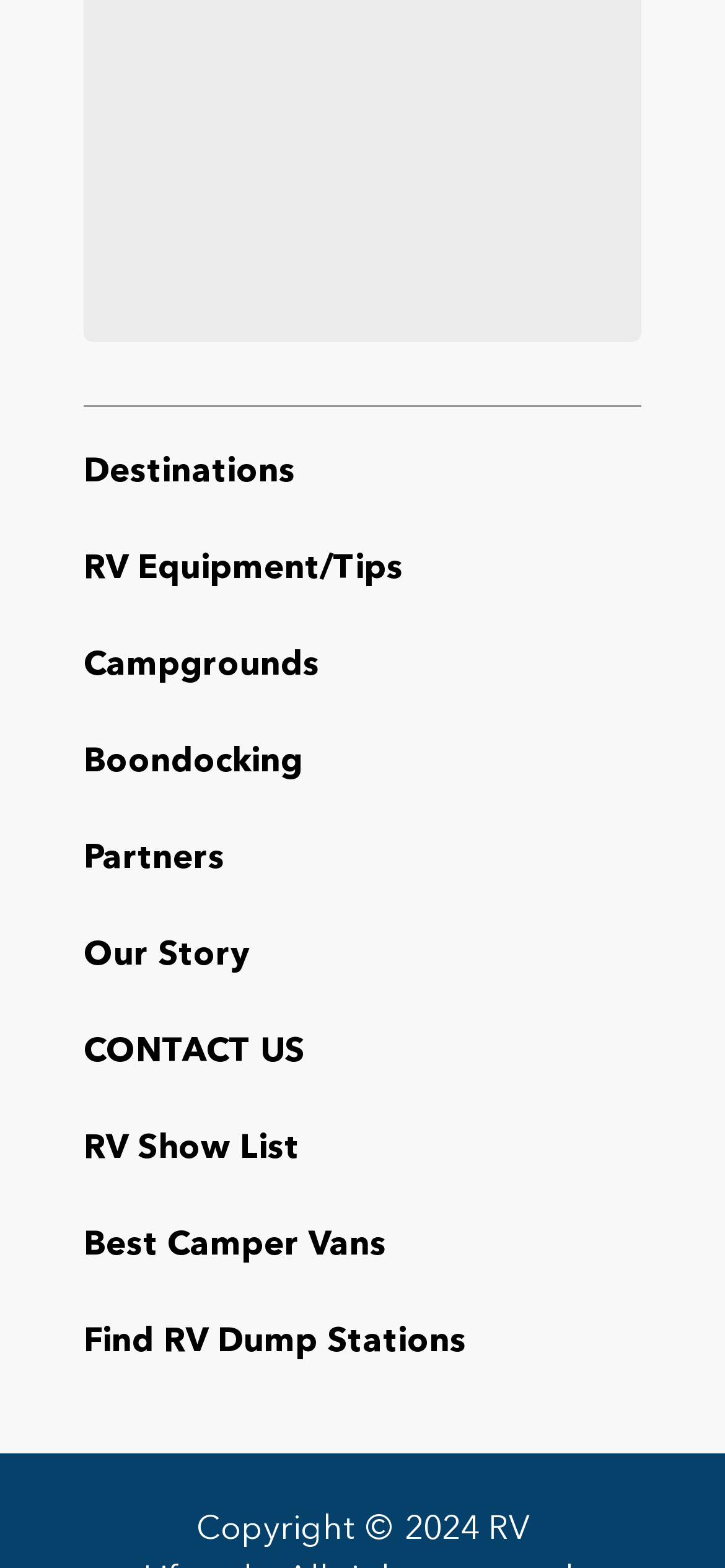What type of information can be found on this webpage?
Answer the question with a single word or phrase by looking at the picture.

RV-related information